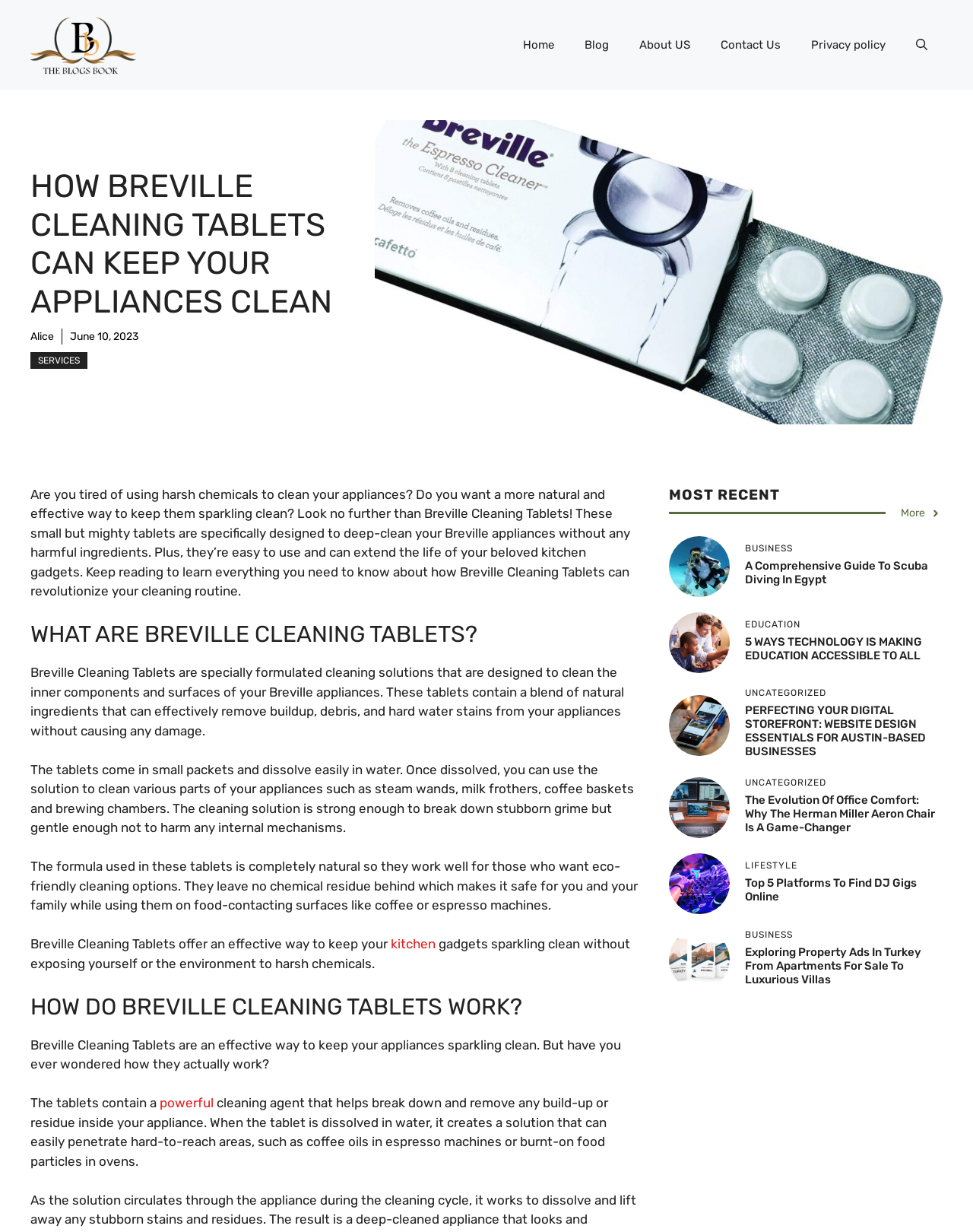Identify the main heading of the webpage and provide its text content.

HOW BREVILLE CLEANING TABLETS CAN KEEP YOUR APPLIANCES CLEAN